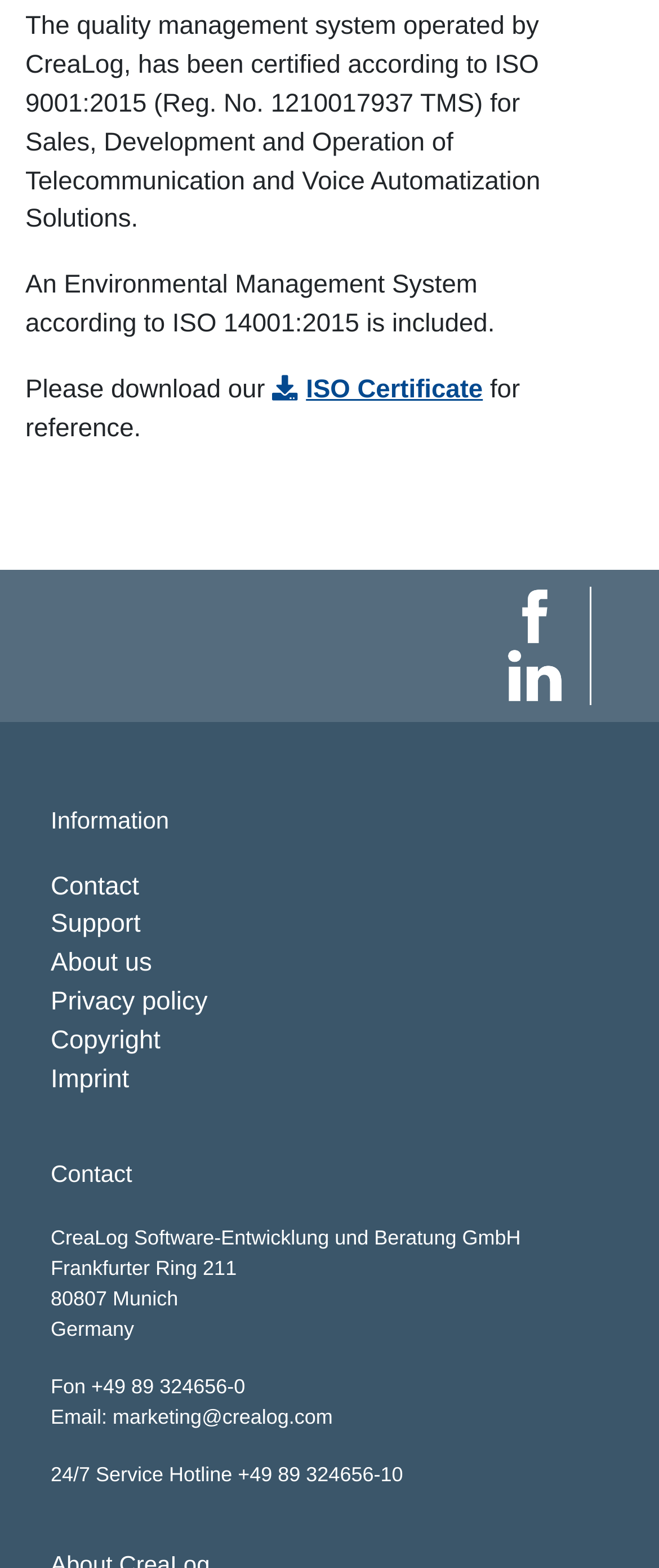Respond to the question below with a concise word or phrase:
What is the phone number of CreaLog's 24/7 Service Hotline?

+49 89 324656-10